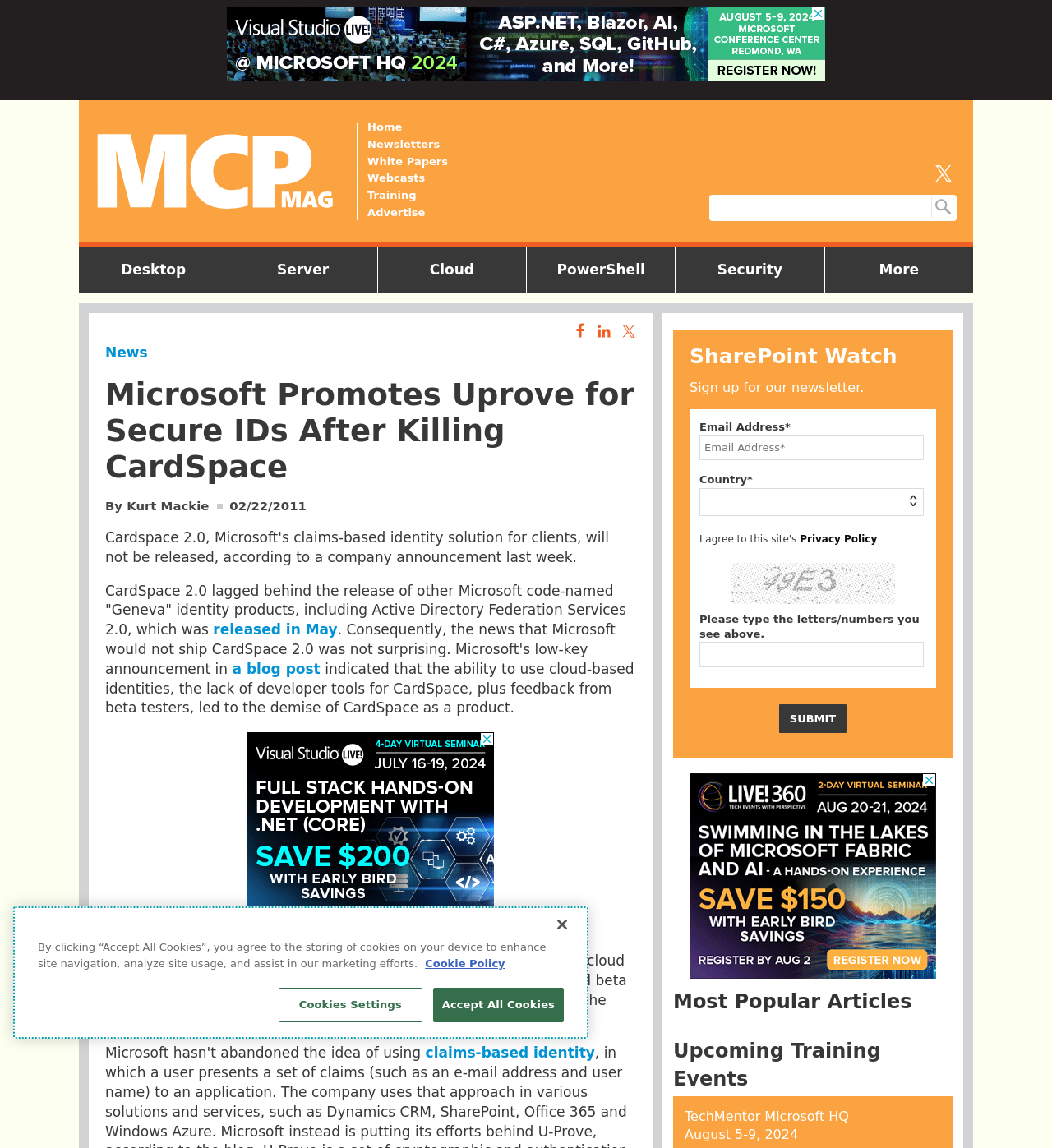What is the author of the article?
Give a single word or phrase as your answer by examining the image.

Kurt Mackie